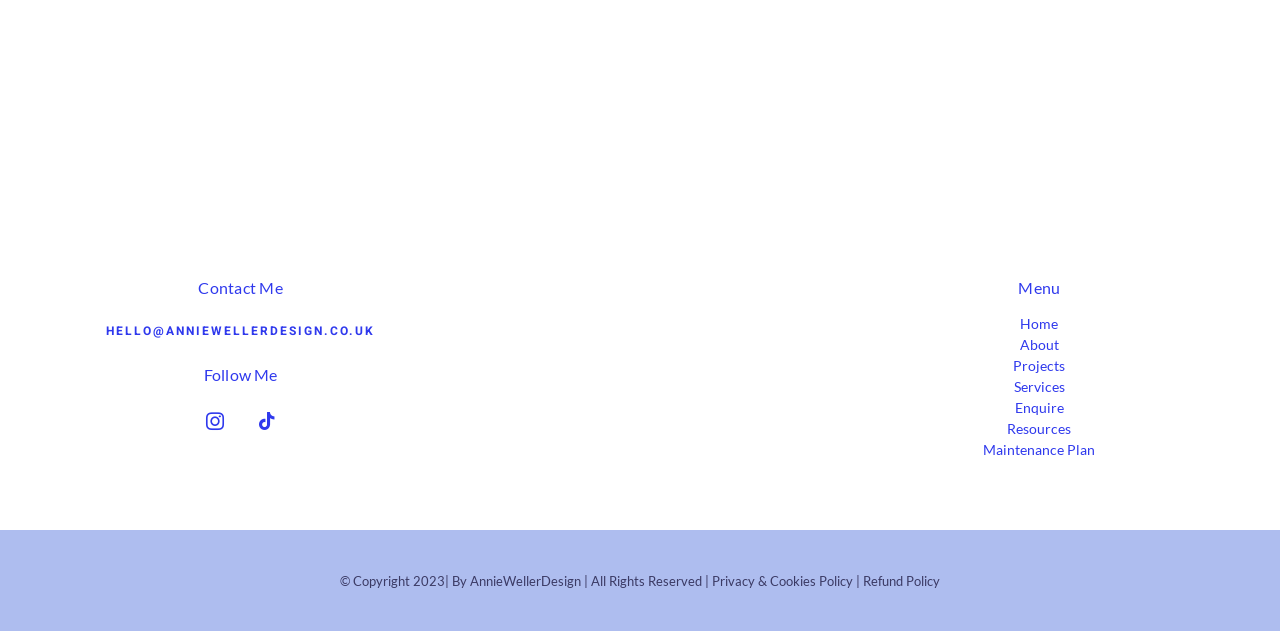Show the bounding box coordinates for the HTML element as described: "Maintenance Plan".

[0.674, 0.696, 0.95, 0.729]